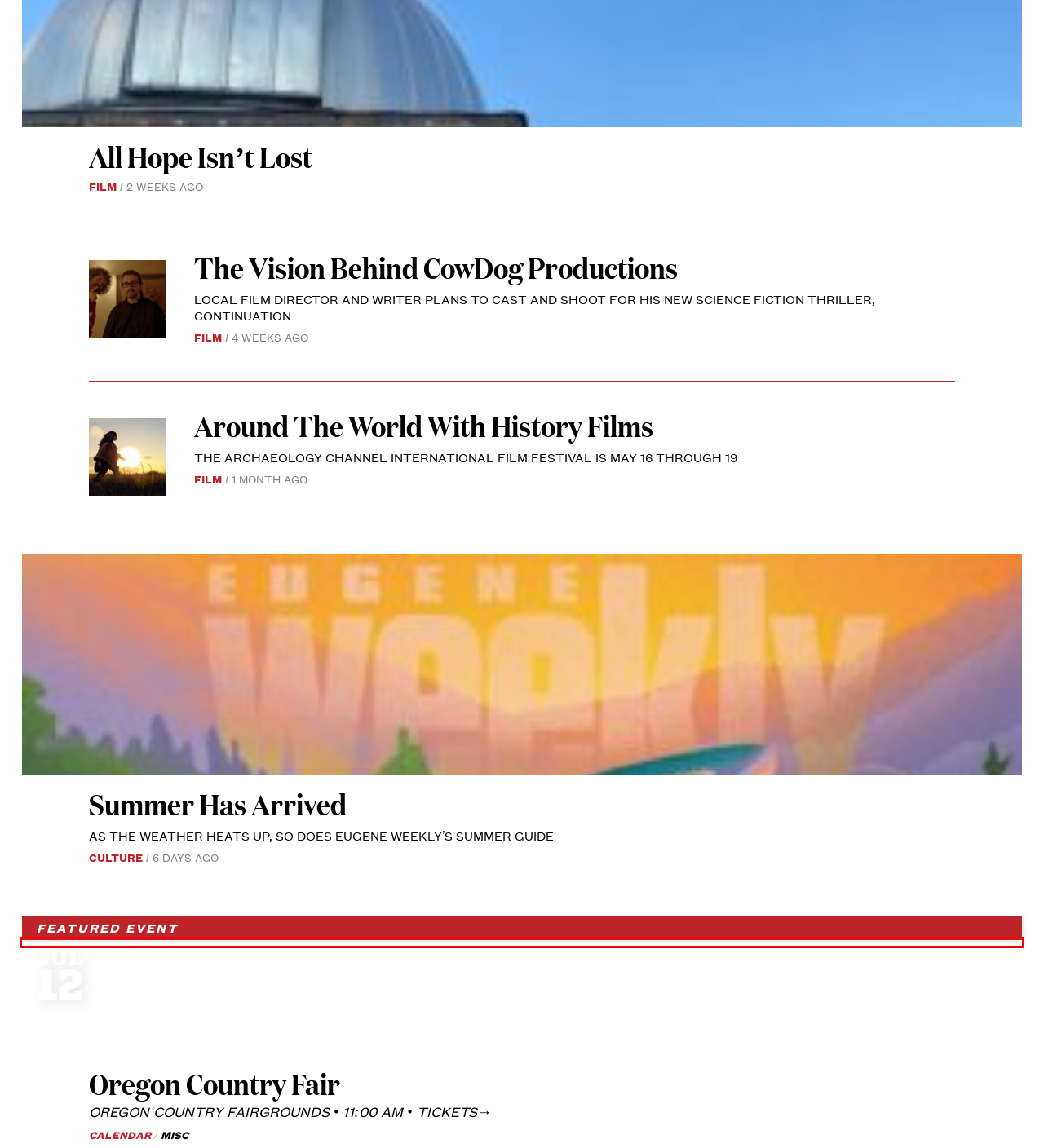Observe the provided screenshot of a webpage that has a red rectangle bounding box. Determine the webpage description that best matches the new webpage after clicking the element inside the red bounding box. Here are the candidates:
A. The Vision Behind CowDog Productions – Eugene Weekly
B. Around The World With History Films – Eugene Weekly
C. Summer Has Arrived – Eugene Weekly
D. Oregon Country Fair Weekend - Oregon Country Fair - July 12th-14th 2024 | Afton Tickets
E. Oregon Country Fair | Jul 12 | Eugene Weekly
F. Event Calendar | Eugene Weekly | Eugene, OR
G. All Hope Isn’t Lost – Eugene Weekly
H. Culture – Eugene Weekly

E